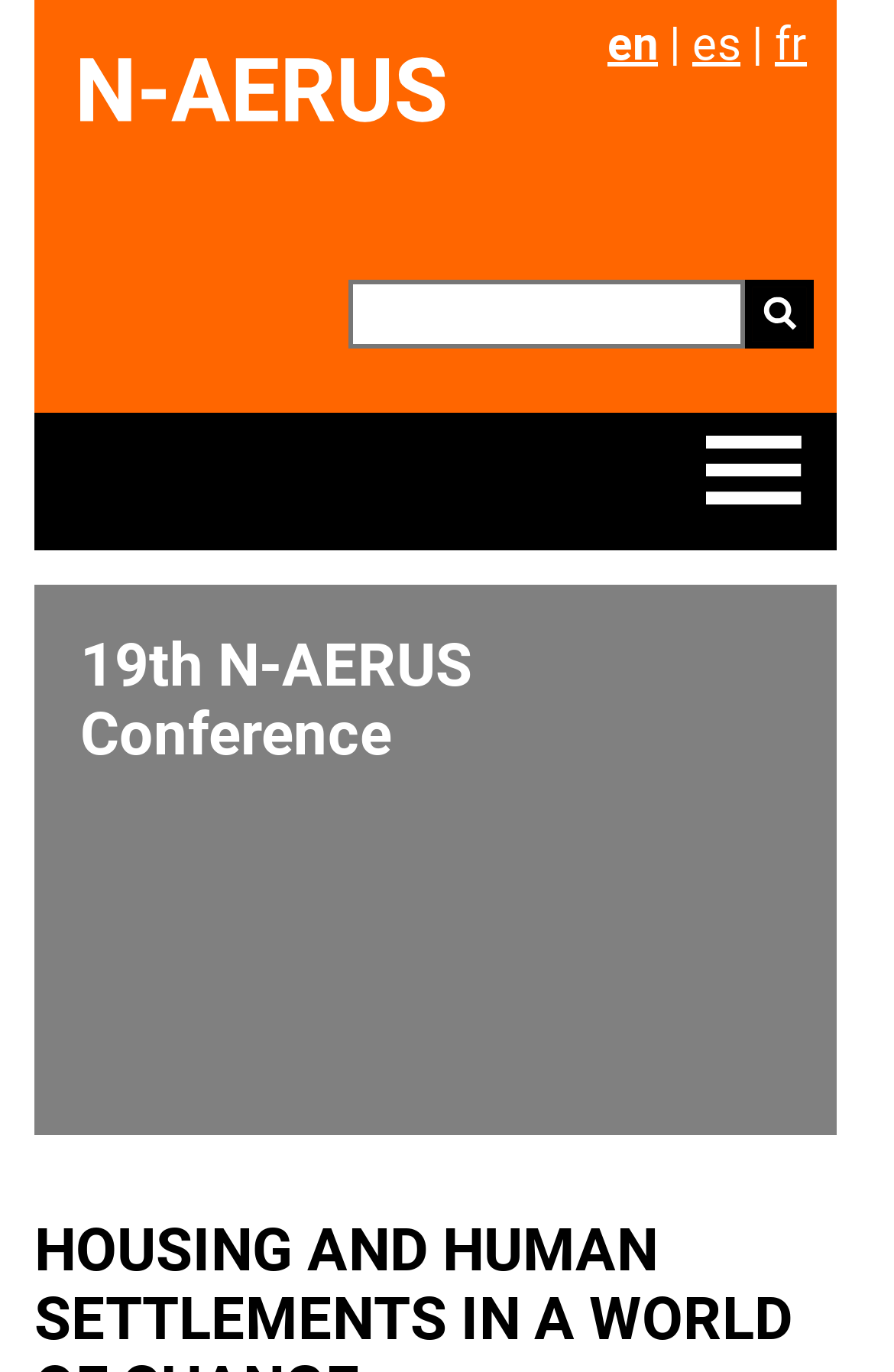Offer an in-depth caption of the entire webpage.

The webpage appears to be the homepage of the 19th N-AERUS Conference, a pluridisciplinary network of researchers and experts working on urban issues in Developing countries. 

At the top left of the page, there is a link and an image, likely a logo, situated next to each other. 

On the top right, there are three language options - English, Spanish, and French - represented by links, separated by vertical lines. 

Below the language options, there is a search box, a non-required text field, accompanied by a "Subscribe" button to its right. 

Further down, there is a large heading that reads "19th N-AERUS Conference", taking up a significant portion of the page. 

To the right of the heading, there is another image, possibly a conference logo or a related graphic.